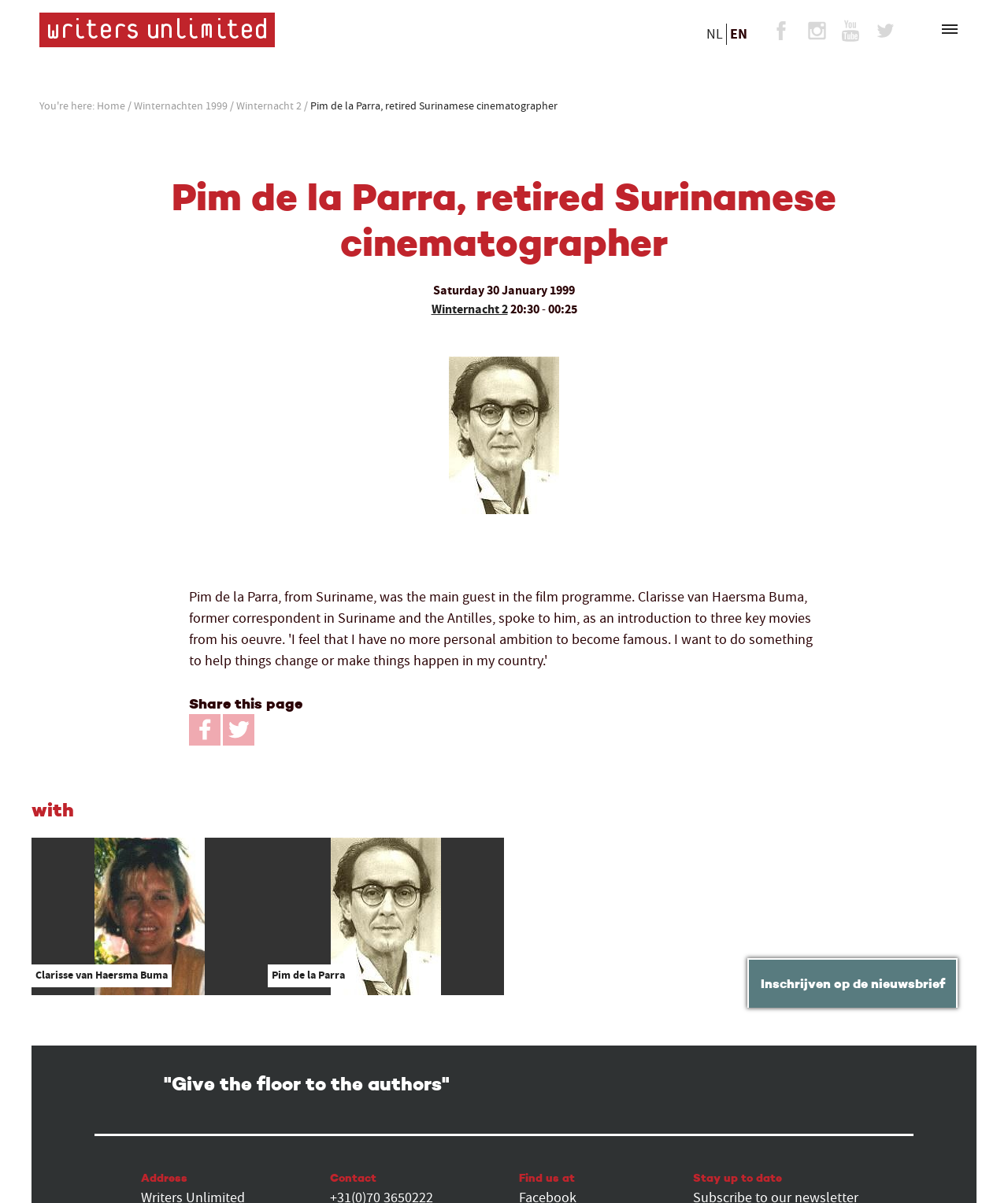Detail the features and information presented on the webpage.

This webpage appears to be about the Writers Unlimited organization, specifically featuring Pim de la Parra, a retired Surinamese cinematographer. At the top of the page, there is a logo of Writers Unlimited, accompanied by a navigation menu with links to "Home", "Winternachten 1999", and "Winternacht 2". 

Below the navigation menu, there is a main section that takes up most of the page. This section is divided into several parts. The first part features a heading with Pim de la Parra's name and a brief description of him. Below this heading, there is a time element indicating that an event took place on Saturday, 30 January 1999, at 20:30, and lasted until 00:25. 

To the right of the time element, there is a figure, likely an image. Below the figure, there is a section with a heading "Share this page" and two links with corresponding images, possibly social media sharing buttons. 

Further down, there is a section with a heading "with" and two articles featuring Clarisse van Haersma Buma and Pim de la Parra, each with a portrait photo and a heading with their names. 

At the bottom of the page, there is a blockquote with a quote "Give the floor to the authors". Below this, there are four headings: "Stay up to date", "Contact", "Find us at", and "Address", which likely link to other pages or provide contact information.